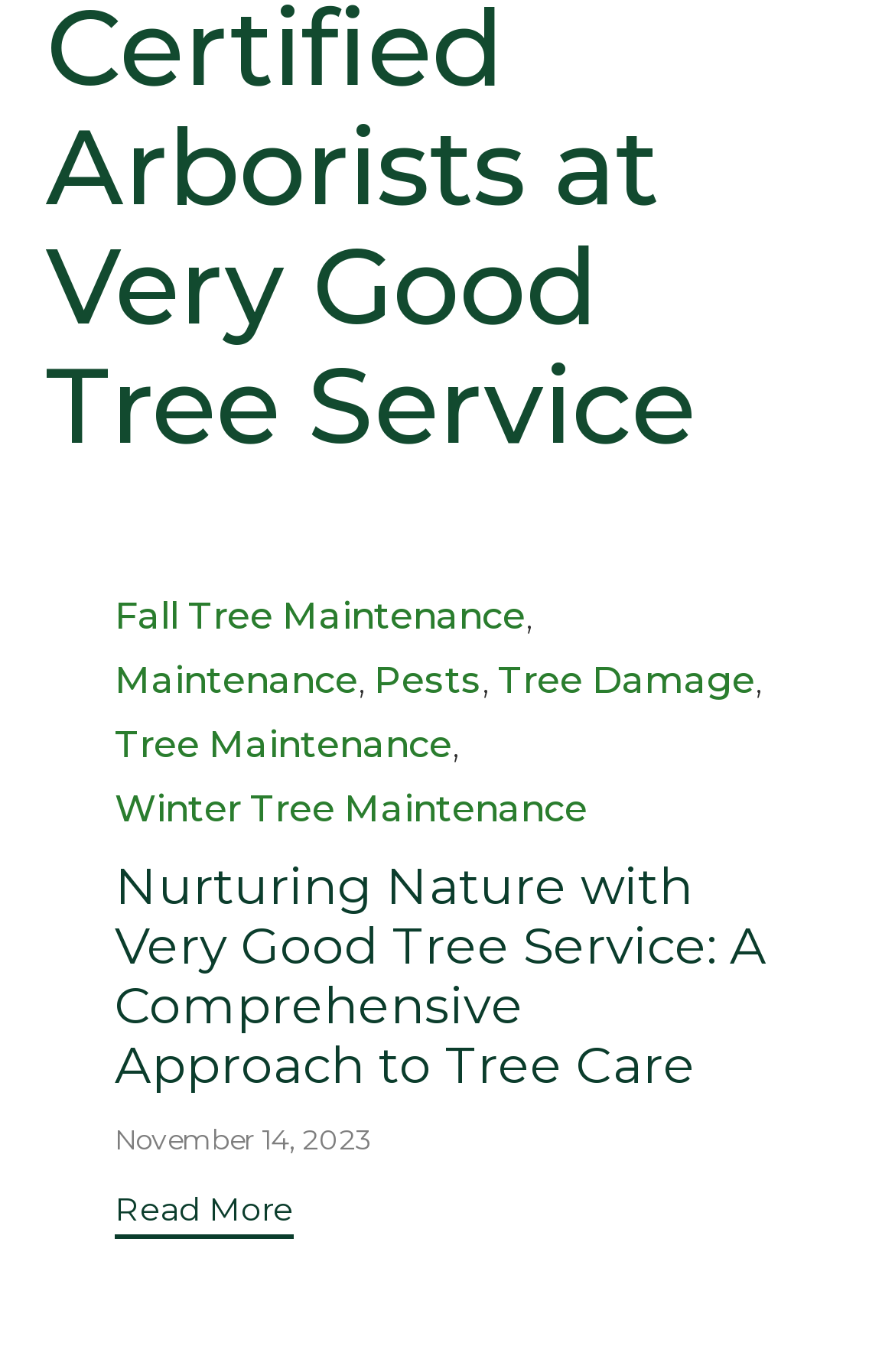Please find the bounding box coordinates of the element's region to be clicked to carry out this instruction: "Check the date of the article".

[0.128, 0.817, 0.415, 0.842]